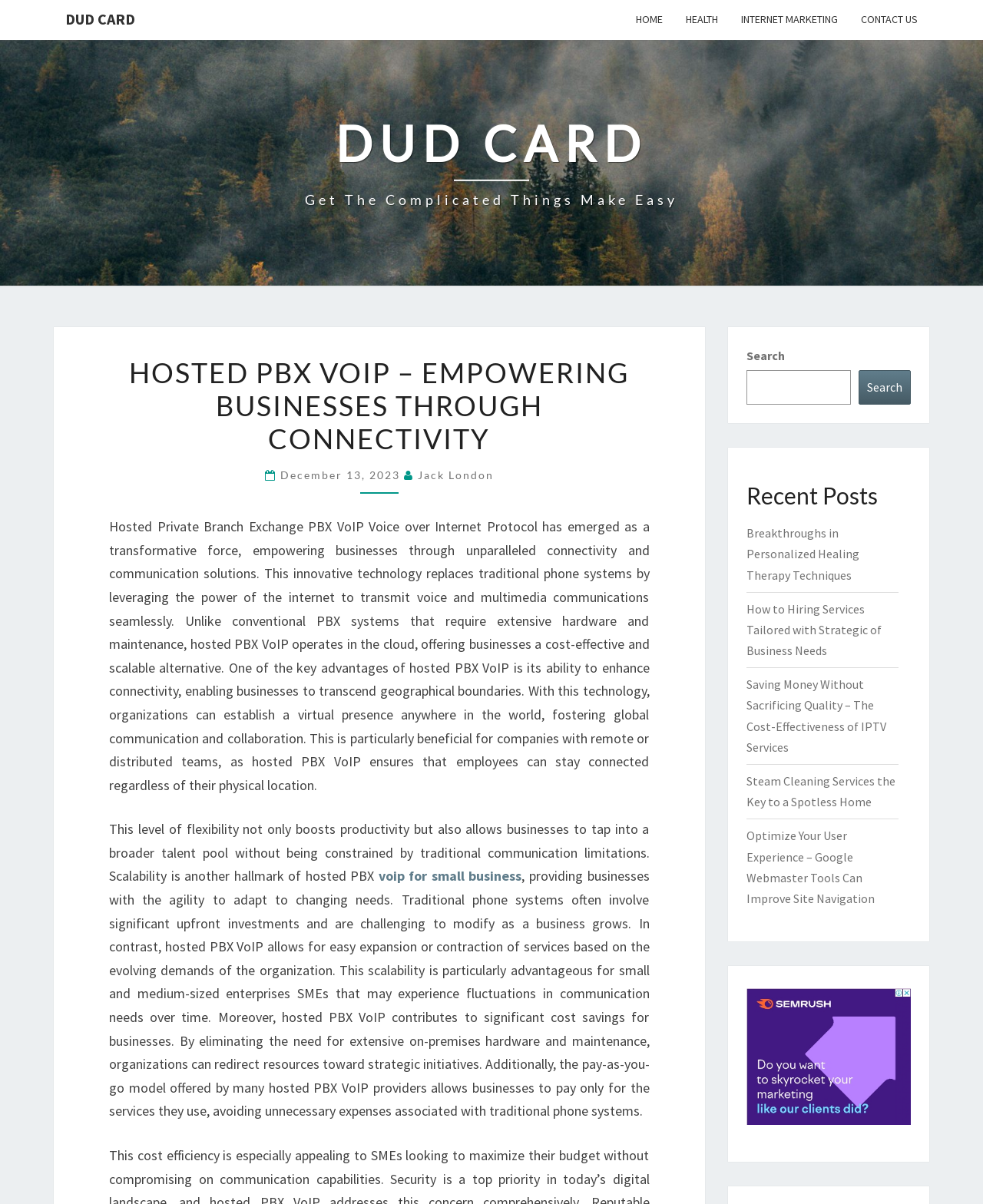Please identify the bounding box coordinates of the element I should click to complete this instruction: 'Click on the 'DUD CARD' link'. The coordinates should be given as four float numbers between 0 and 1, like this: [left, top, right, bottom].

[0.055, 0.0, 0.149, 0.032]